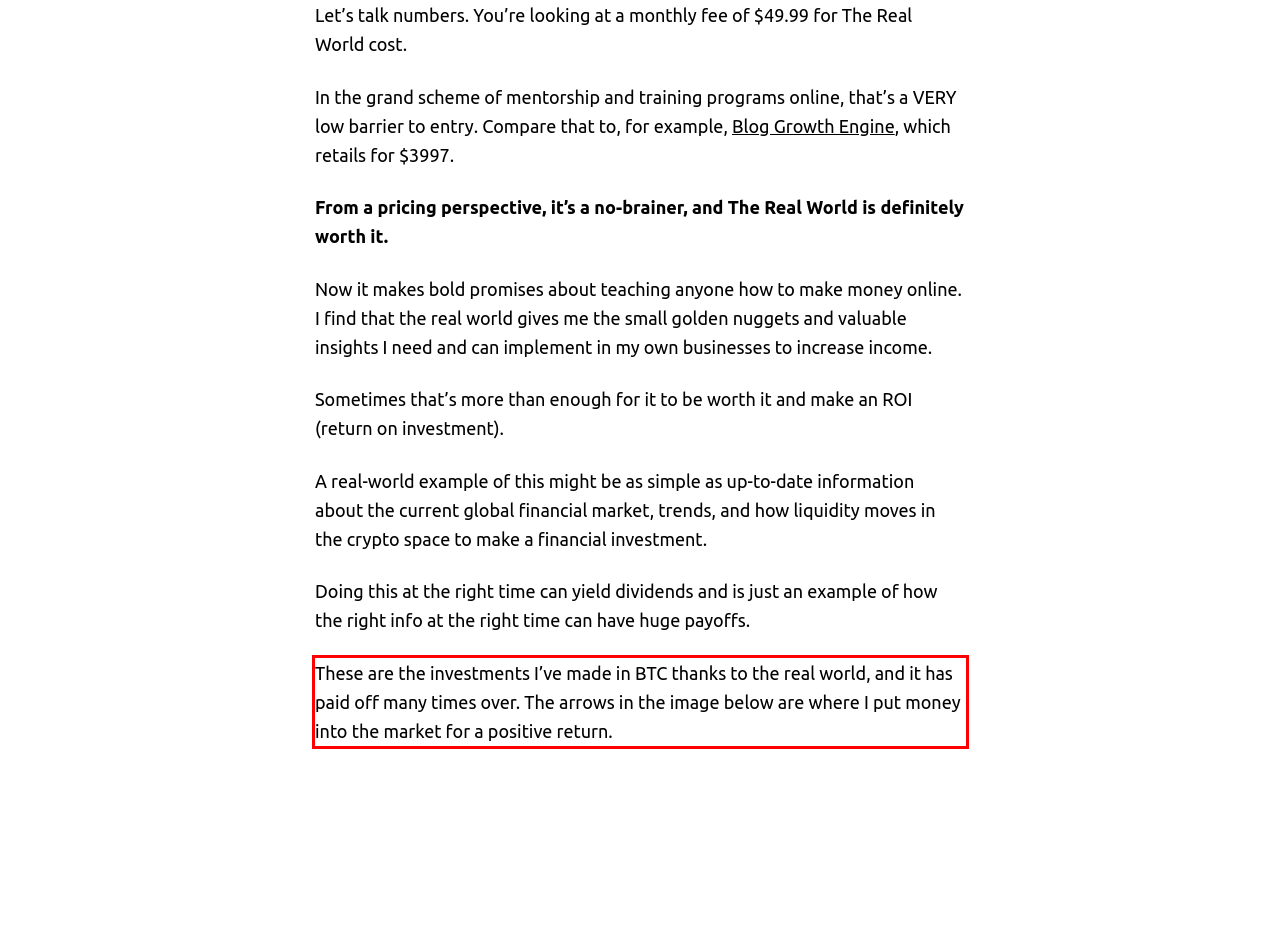Please perform OCR on the text content within the red bounding box that is highlighted in the provided webpage screenshot.

These are the investments I’ve made in BTC thanks to the real world, and it has paid off many times over. The arrows in the image below are where I put money into the market for a positive return.